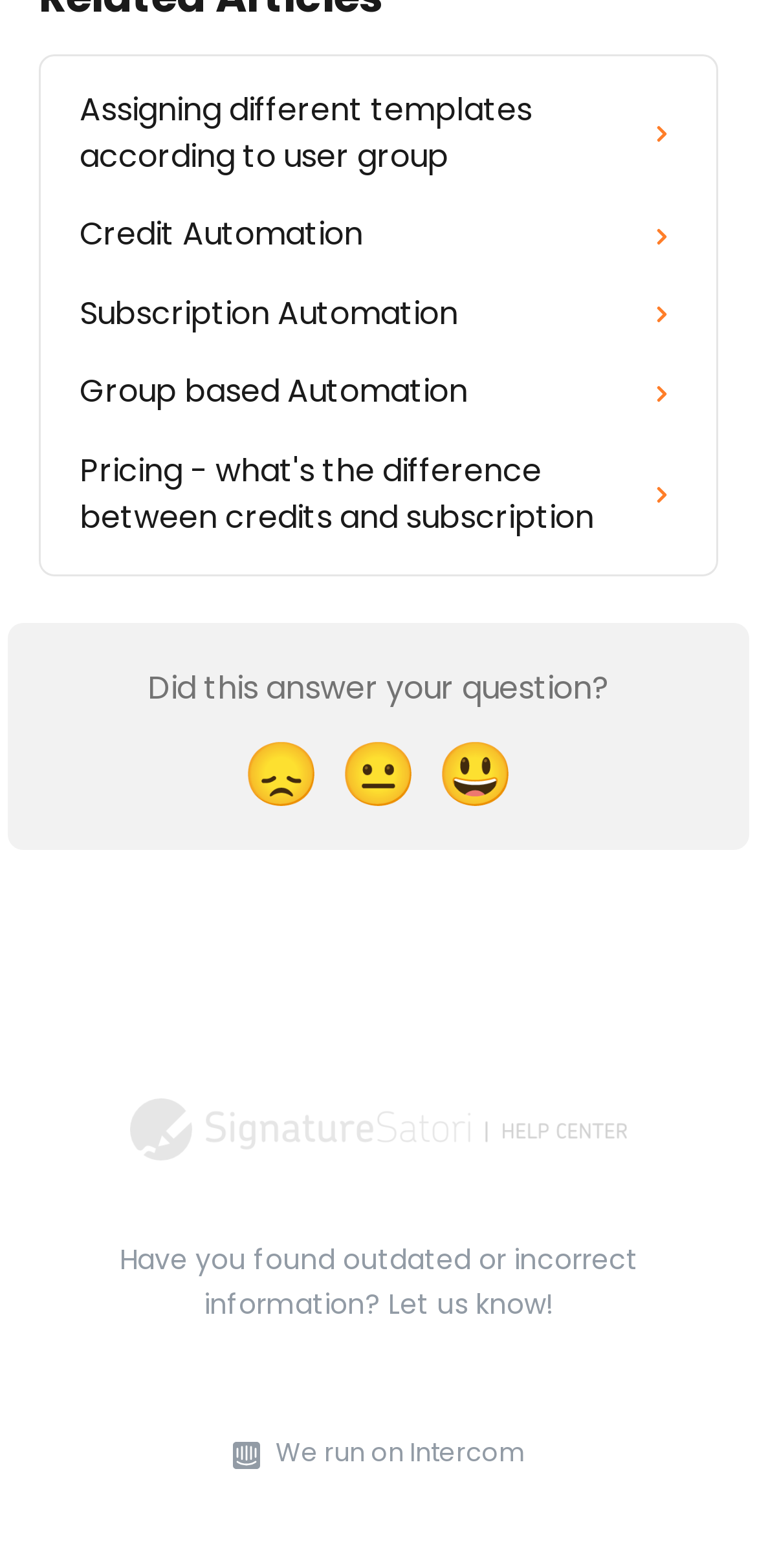Provide a one-word or one-phrase answer to the question:
How many links are related to automation?

Three